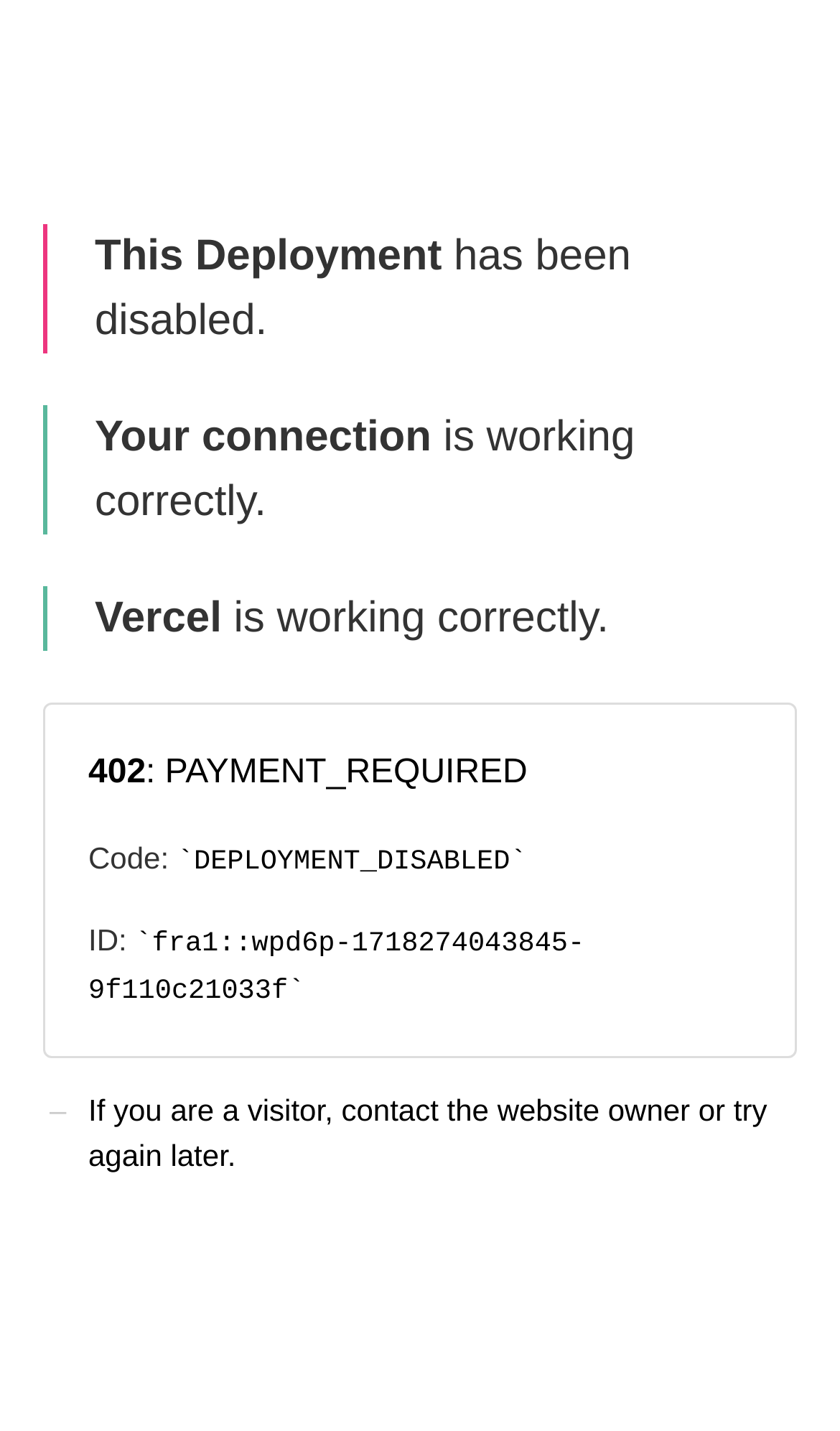Construct a comprehensive description capturing every detail on the webpage.

The webpage displays a notification with a title "402: PAYMENT_REQUIRED" at the top. Below the title, there are several lines of text. The first line reads "This Deployment has been disabled." The second line states "Your connection is working correctly." The third line mentions "Vercel". 

On the lower section of the page, there is a code section with the title "402: PAYMENT_REQUIRED" repeated, followed by "Code:" and "ID:". The code section also includes a long deployment ID "fra1::wpd6p-1718274043845-9f110c21033f". 

At the bottom of the page, there is a message for visitors, instructing them to contact the website owner or try again later if they encounter this issue.